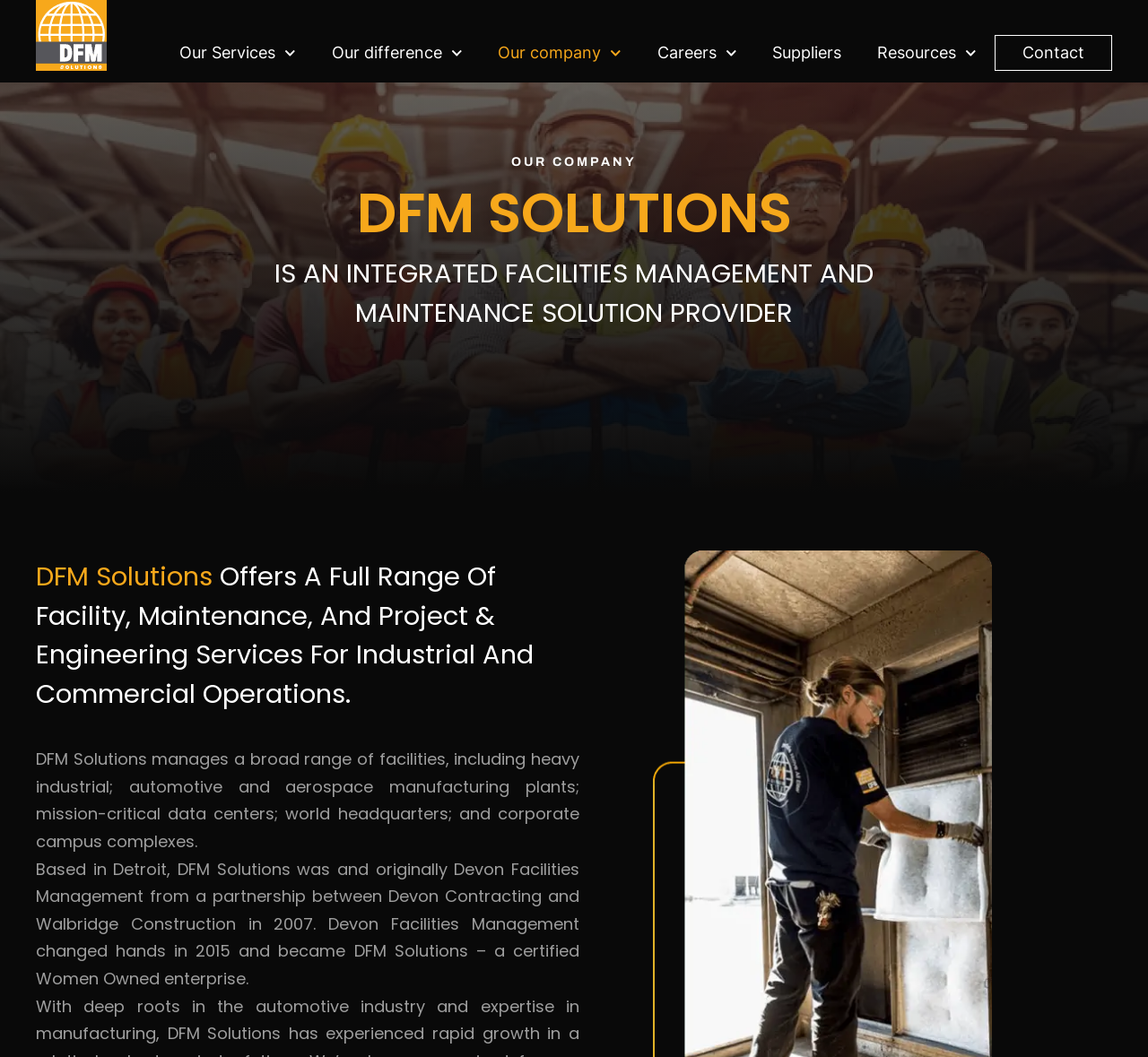What type of facilities does DFM Solutions manage?
Kindly offer a comprehensive and detailed response to the question.

Based on the webpage, DFM Solutions manages a broad range of facilities, including heavy industrial; automotive and aerospace manufacturing plants; mission-critical data centers; world headquarters; and corporate campus complexes, as stated in the StaticText 'DFM Solutions manages a broad range of facilities, including heavy industrial; automotive and aerospace manufacturing plants; mission-critical data centers; world headquarters; and corporate campus complexes.'